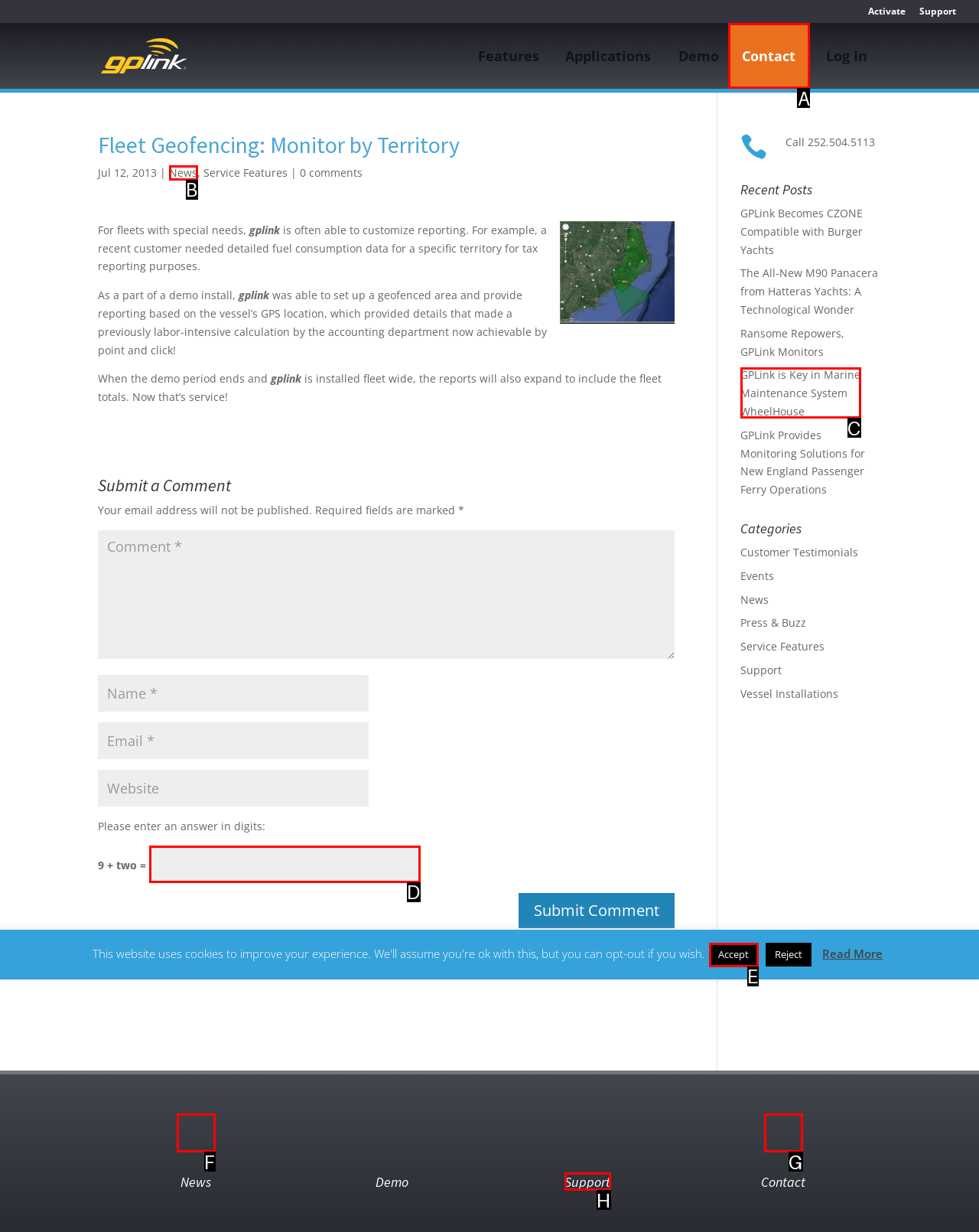For the task: Click the 'Contact' link, identify the HTML element to click.
Provide the letter corresponding to the right choice from the given options.

A